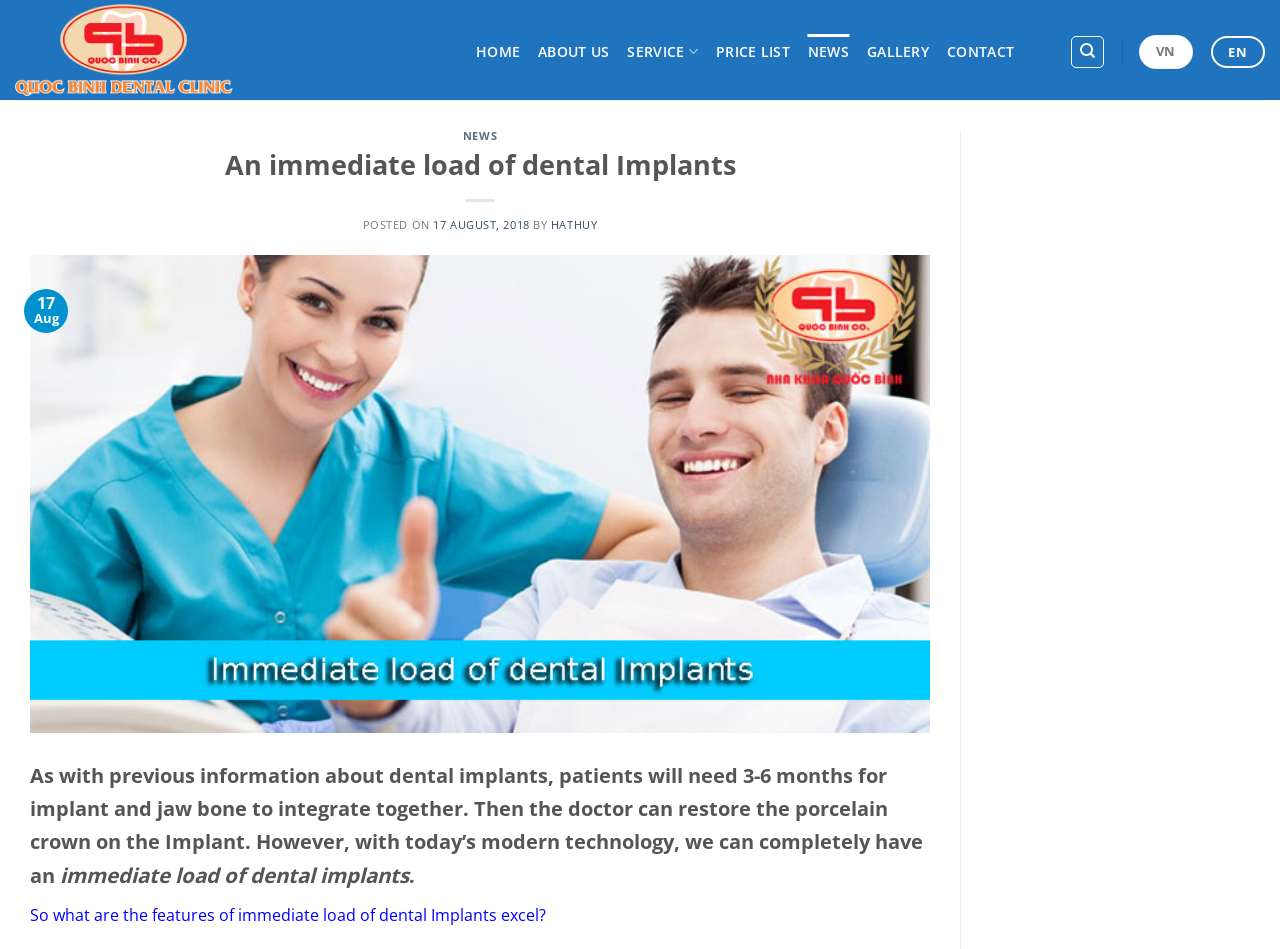Please determine the bounding box coordinates of the clickable area required to carry out the following instruction: "go to home page". The coordinates must be four float numbers between 0 and 1, represented as [left, top, right, bottom].

[0.372, 0.036, 0.406, 0.074]